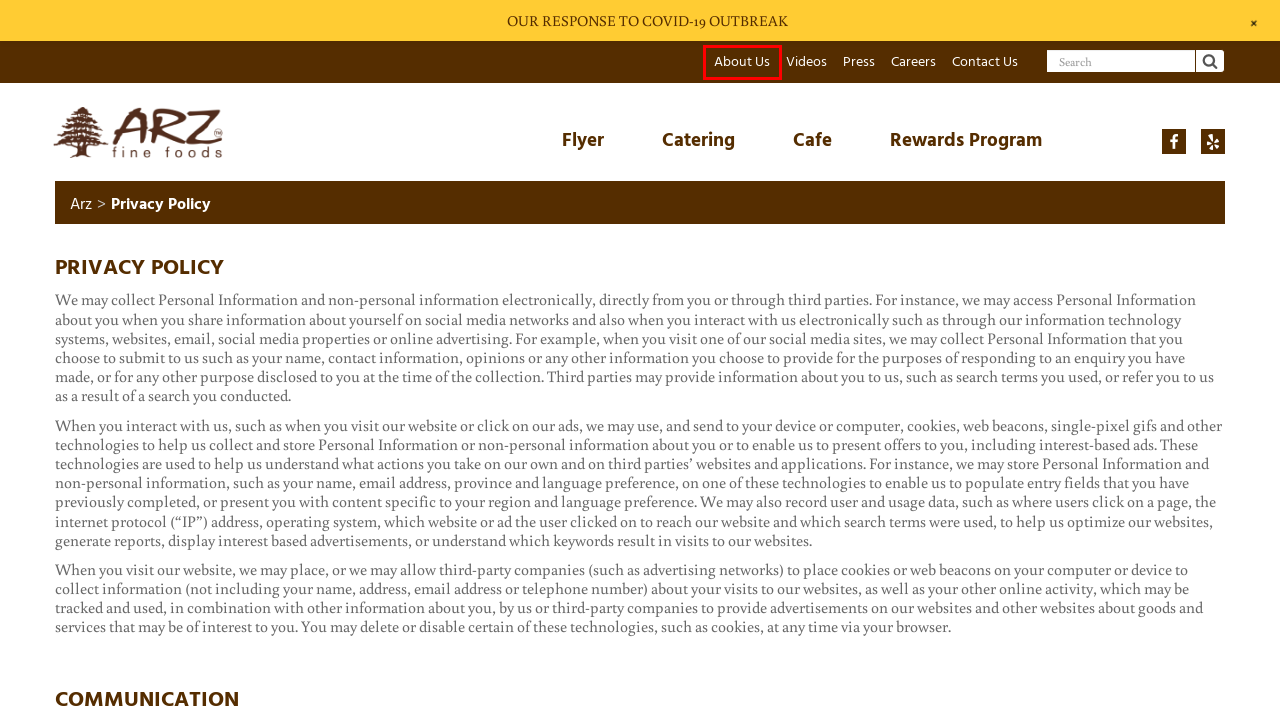Review the screenshot of a webpage that includes a red bounding box. Choose the most suitable webpage description that matches the new webpage after clicking the element within the red bounding box. Here are the candidates:
A. Careers page | Arz Fine Foods
B. Contact Us | Arz Fine Foods
C. Press | Arz Fine Foods
D. Our response to COVID-19 outbreak | Arz Fine Foods
E. Videos | Arz Fine Foods
F. About Us | Arz Fine Foods
G. Catering Book | Arz Fine Foods
H. Cafe | Arz Fine Foods

F